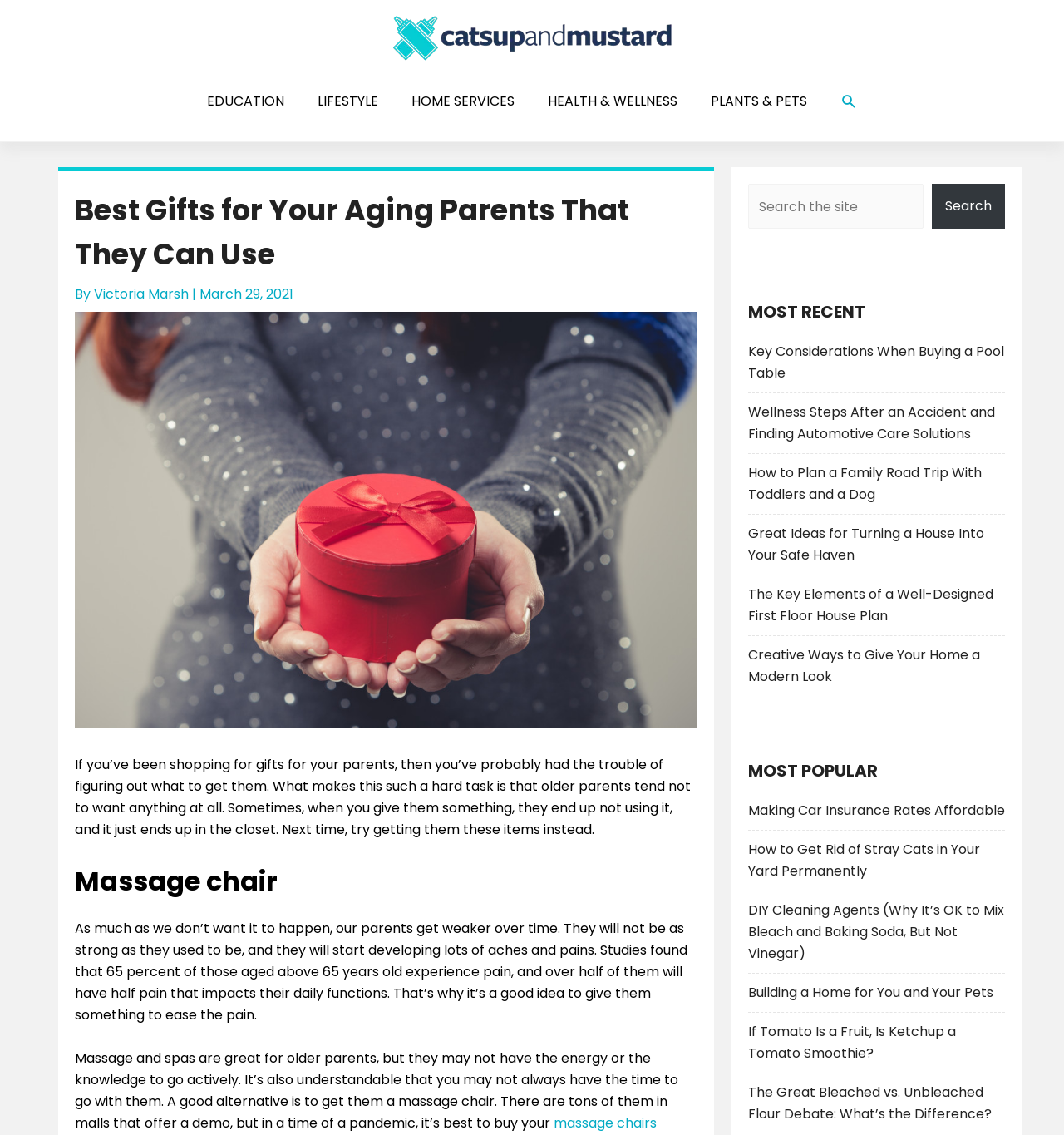Specify the bounding box coordinates of the area to click in order to execute this command: 'Click on the 'MOST RECENT' heading'. The coordinates should consist of four float numbers ranging from 0 to 1, and should be formatted as [left, top, right, bottom].

[0.703, 0.264, 0.945, 0.286]